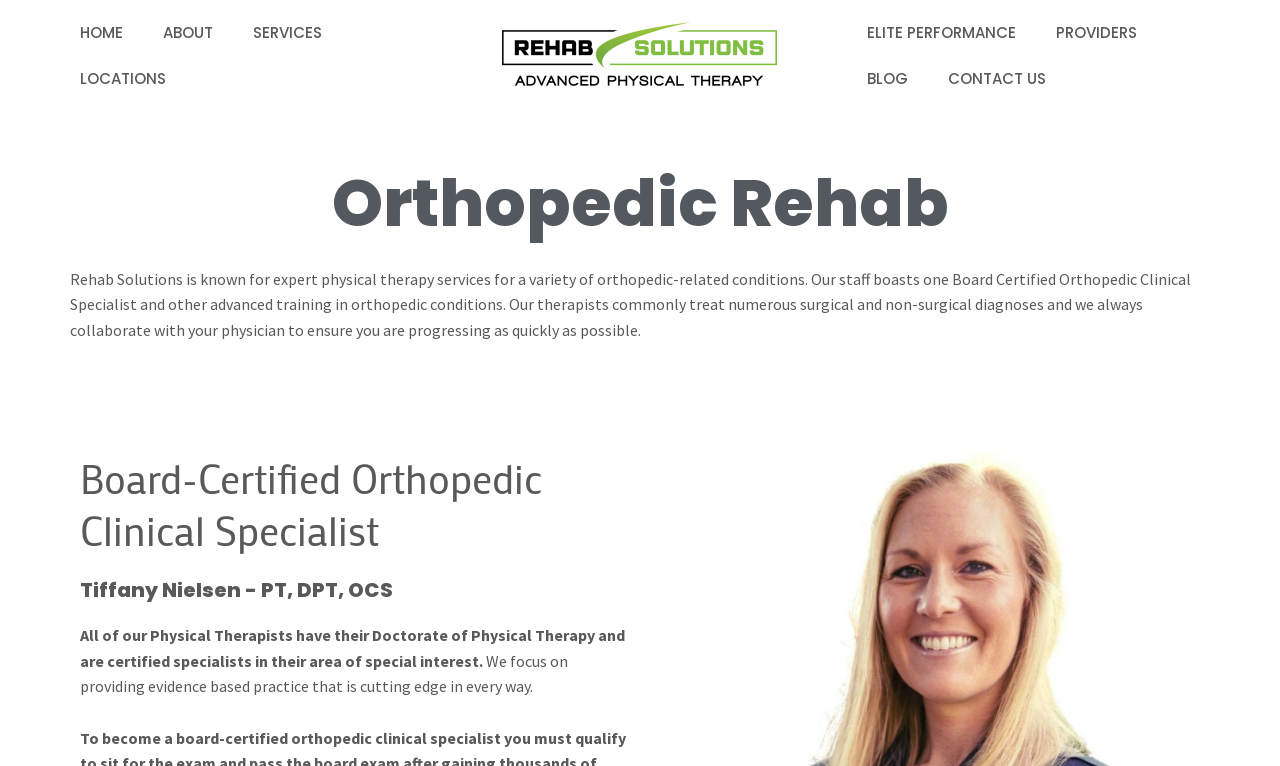What is the name of the Board-Certified Orthopedic Clinical Specialist?
Please provide a single word or phrase in response based on the screenshot.

Tiffany Nielsen